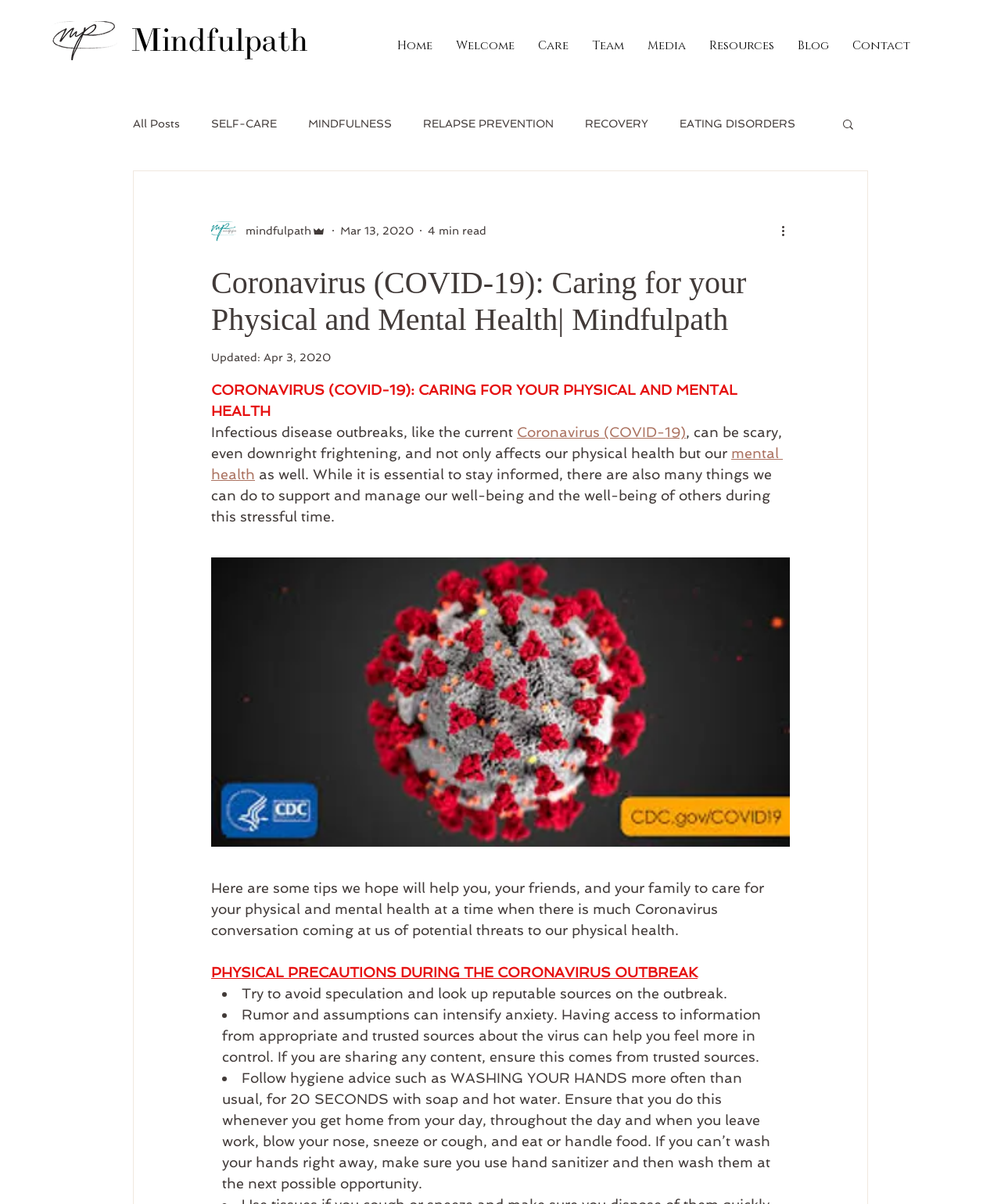Using the elements shown in the image, answer the question comprehensively: What is the topic of the current article?

The topic of the current article can be found in the heading of the article, which reads 'Coronavirus (COVID-19): Caring for your Physical and Mental Health'.